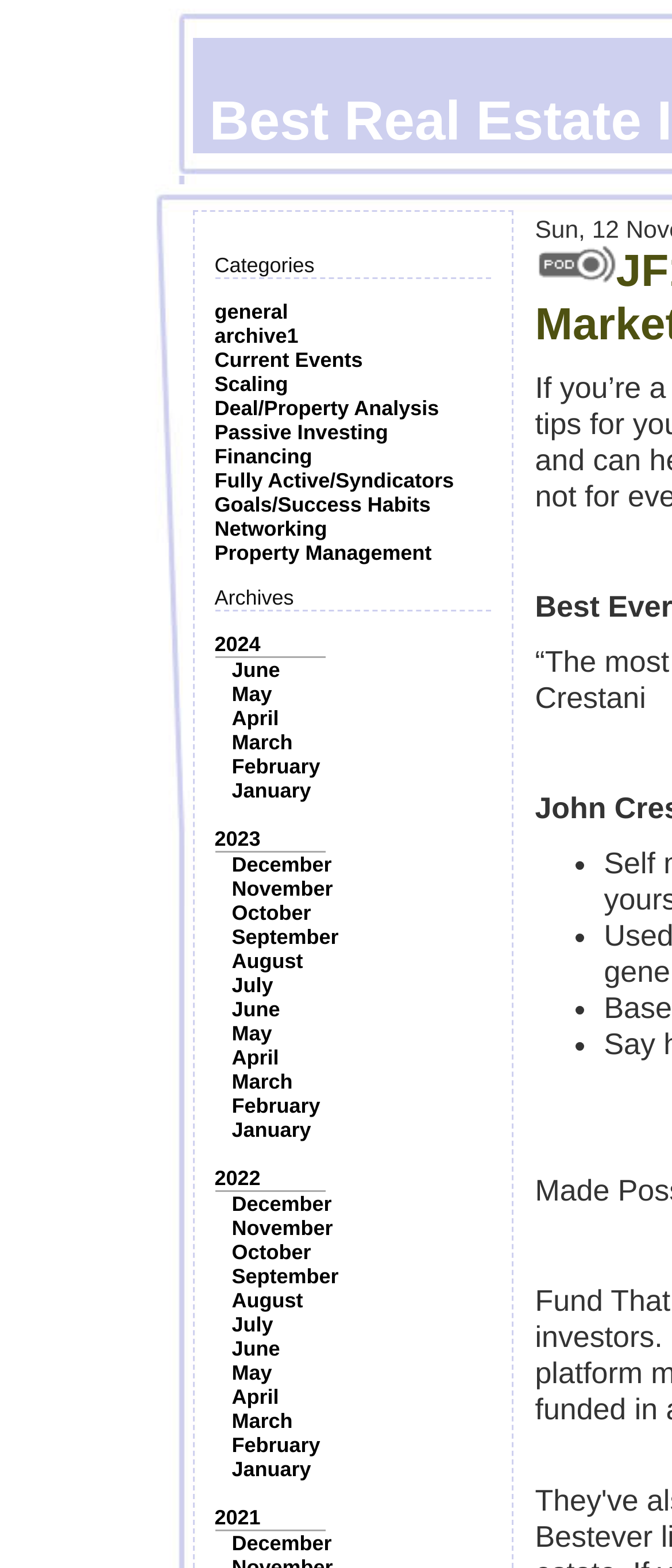Use a single word or phrase to answer the question:
How many links are under 'Archives'?

24